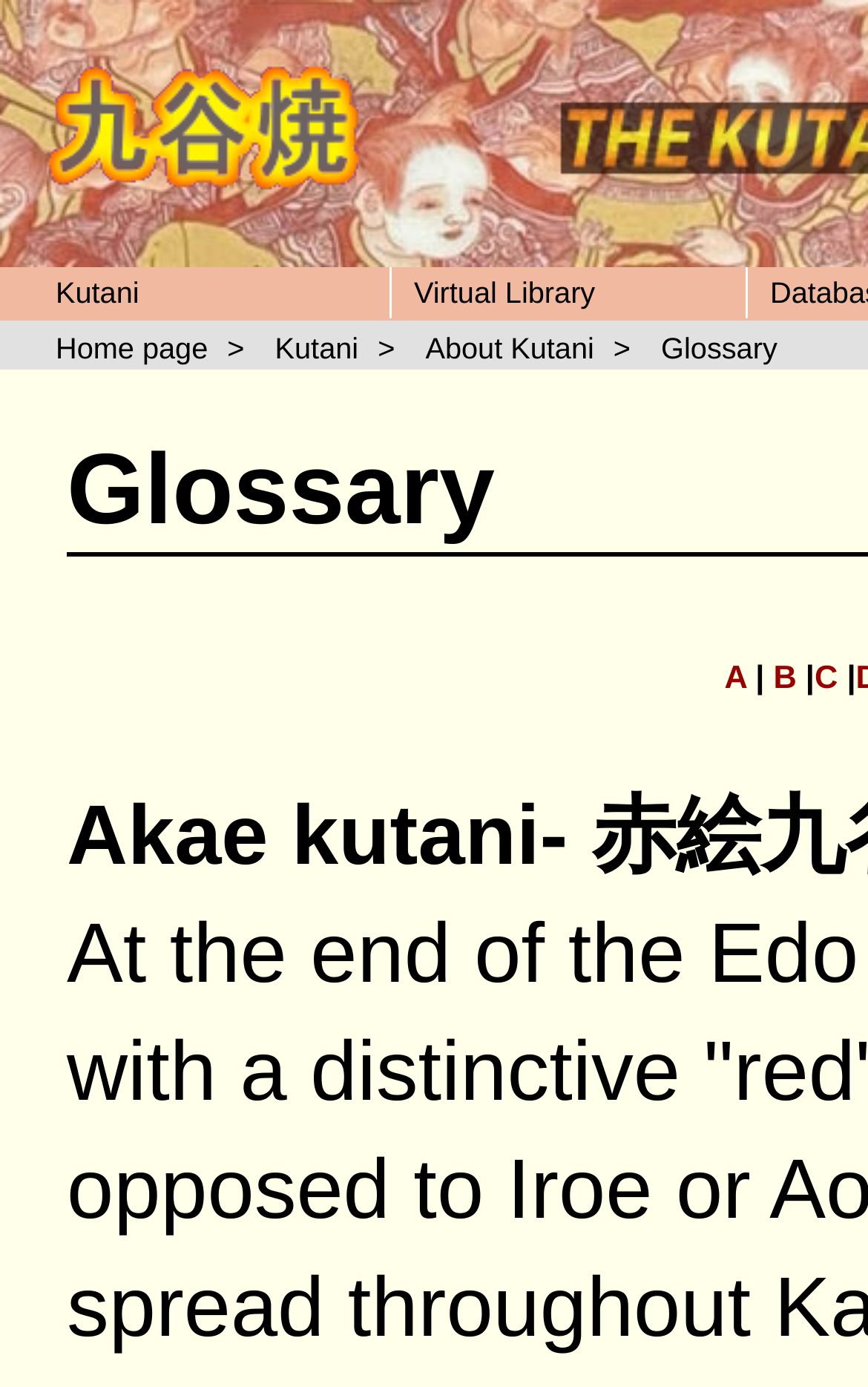Use a single word or phrase to answer the following:
How many links are on the top navigation bar?

5